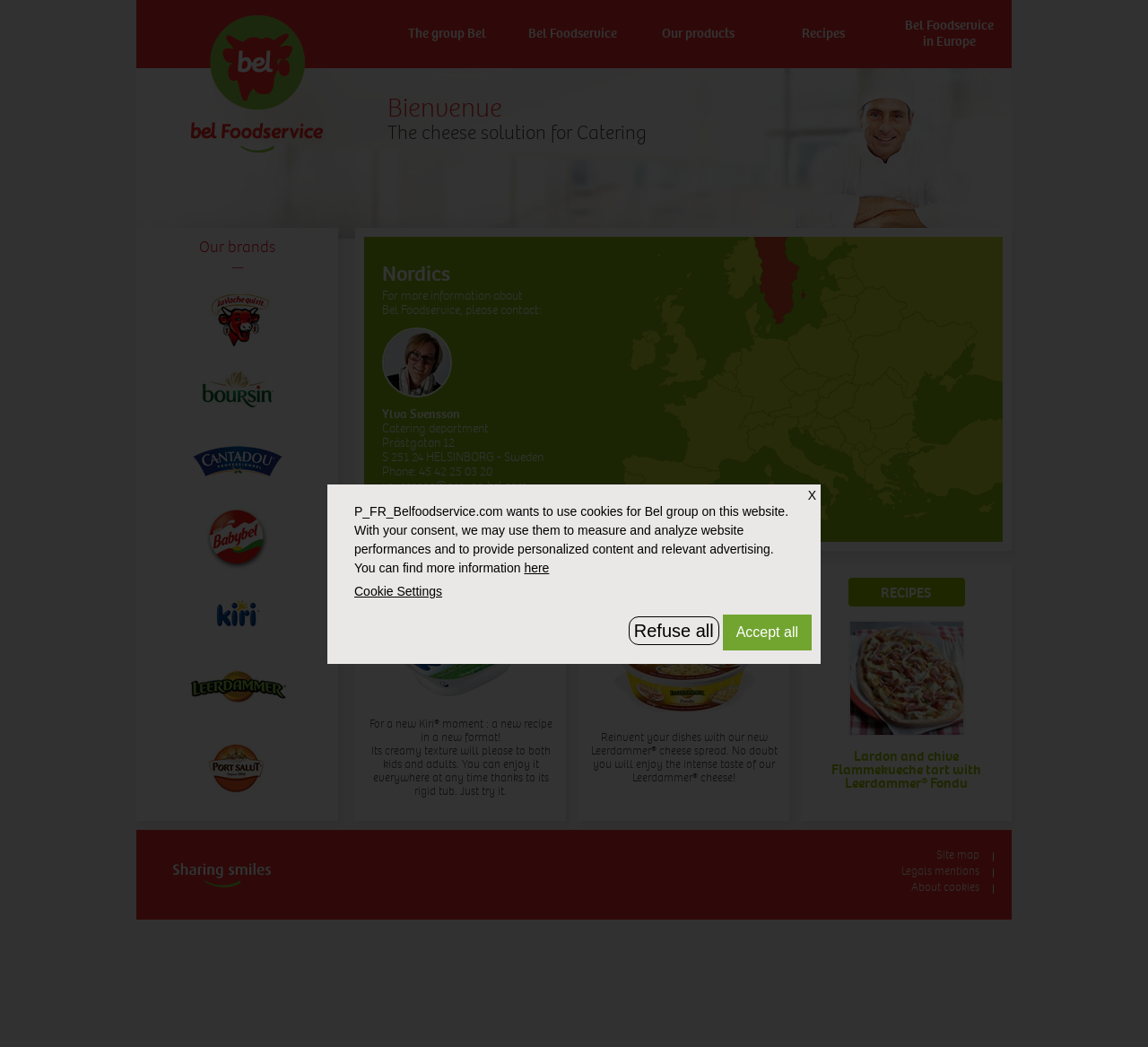Determine the bounding box coordinates for the region that must be clicked to execute the following instruction: "View the Kiri microtub 16,66gr image".

[0.339, 0.588, 0.464, 0.682]